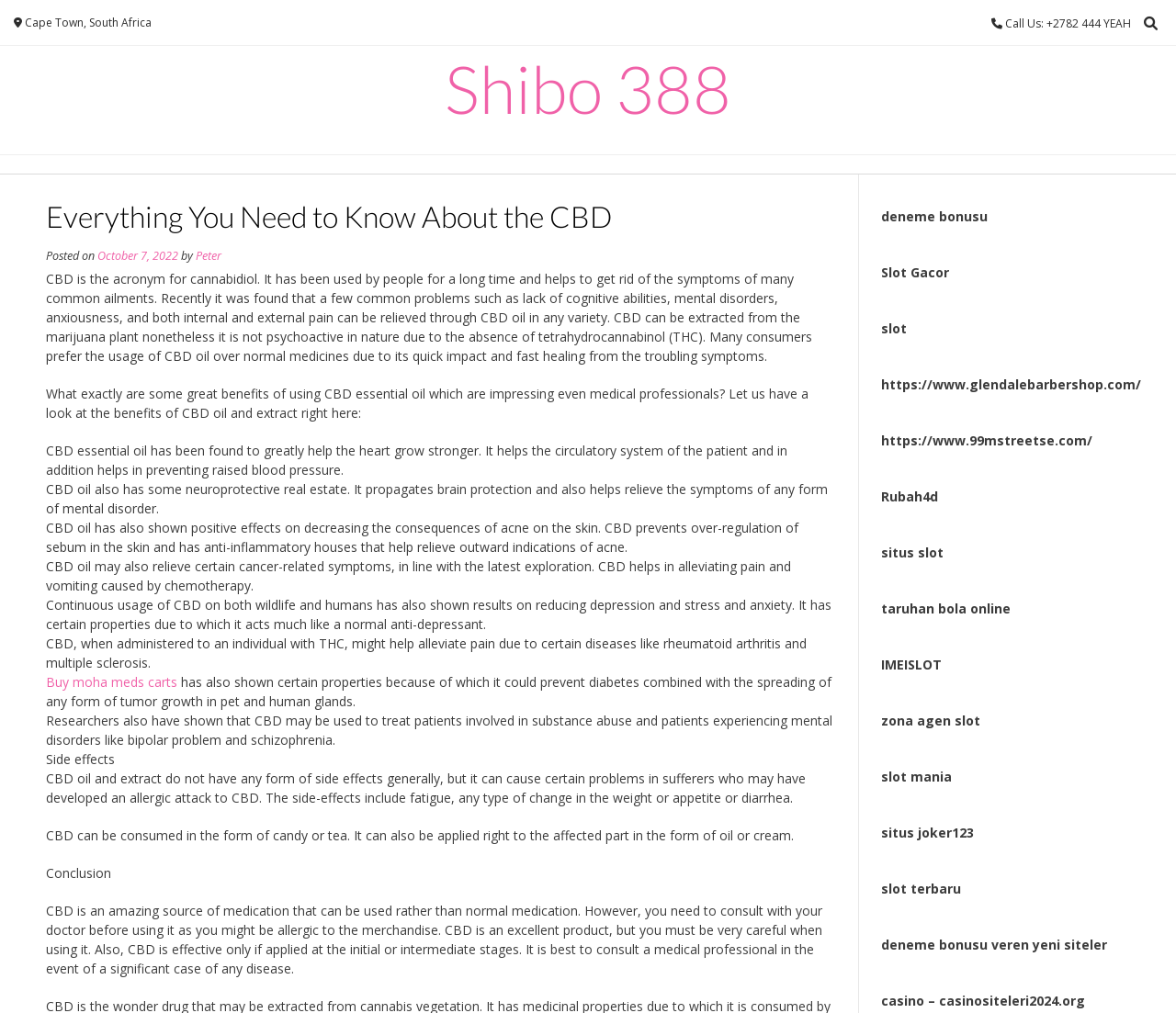Generate an in-depth caption that captures all aspects of the webpage.

This webpage is about CBD, its benefits, and its uses. At the top, there is a header section with the title "Everything You Need to Know About the CBD – Shibo 388" and a call-to-action button with a phone icon. Below the header, there is a section with the website's name "Shibo 388" and a link to it.

The main content of the webpage is divided into sections, each discussing a specific aspect of CBD. The first section introduces CBD, its acronym, and its uses. The following sections discuss the benefits of using CBD oil, including its ability to help the heart, relieve symptoms of mental disorders, and reduce acne. There are also sections discussing CBD's effects on cancer, depression, and anxiety, as well as its potential to prevent diabetes and tumor growth.

The webpage also includes a section on the side effects of CBD oil, which are generally mild but can include fatigue, weight changes, and diarrhea. Additionally, there is a section on how to consume CBD, including in the form of candy, tea, oil, or cream.

At the bottom of the webpage, there are several links to external websites, including online casinos, slot games, and other websites related to CBD.

On the right side of the webpage, there are several links to other articles or websites, including "deneme bonusu", "Slot Gacor", and "IMEISLOT". These links are arranged vertically, with the first link at the top and the last link at the bottom.